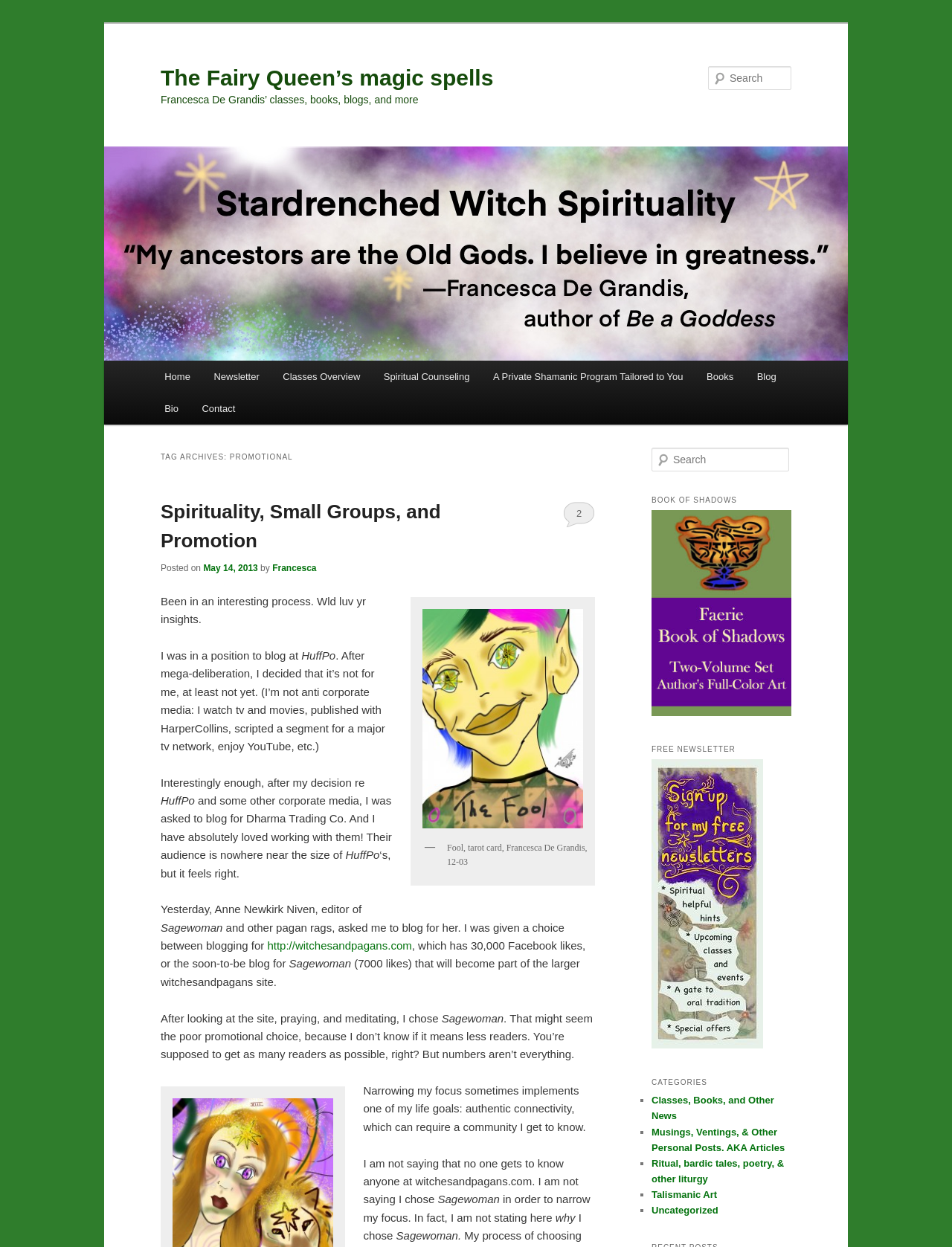Please locate the bounding box coordinates of the element that should be clicked to complete the given instruction: "Search for something".

[0.744, 0.053, 0.831, 0.072]